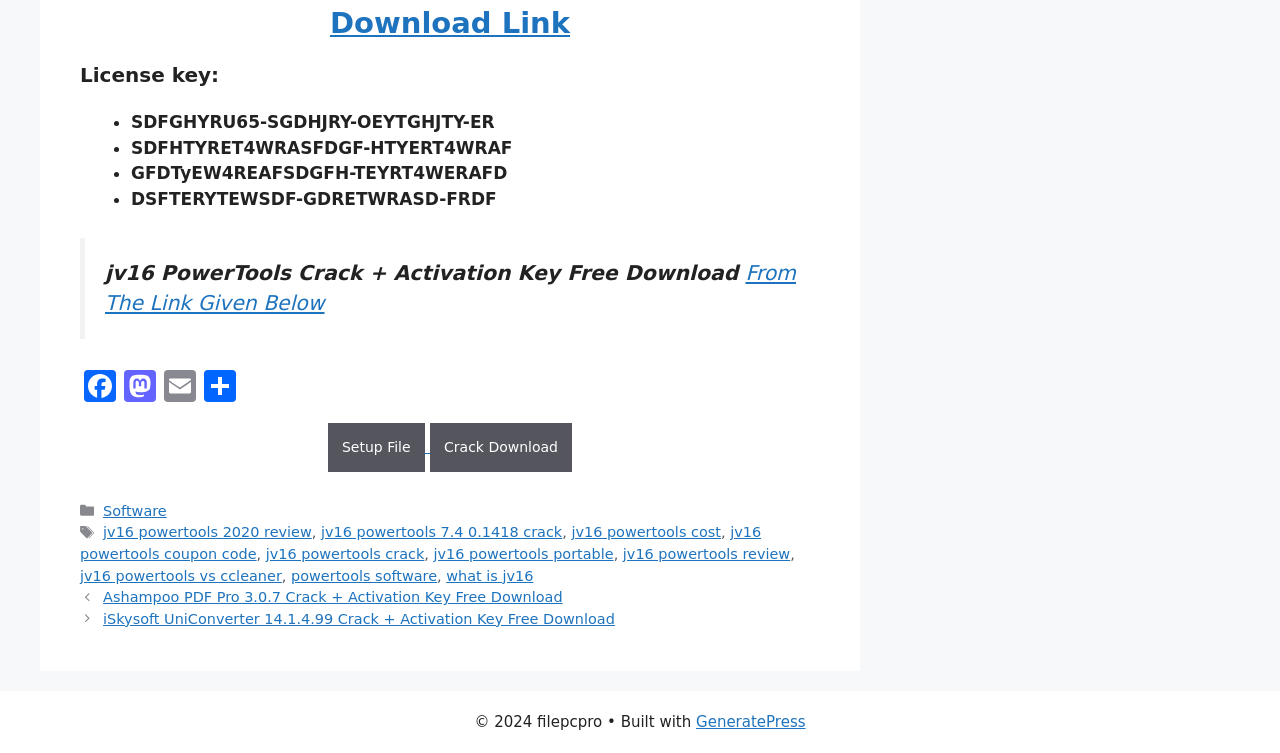What is the name of the theme used to build the website?
Please provide a comprehensive answer to the question based on the webpage screenshot.

The name of the theme used to build the website is GeneratePress, which is mentioned in the footer section of the webpage with the text '• Built with GeneratePress'.